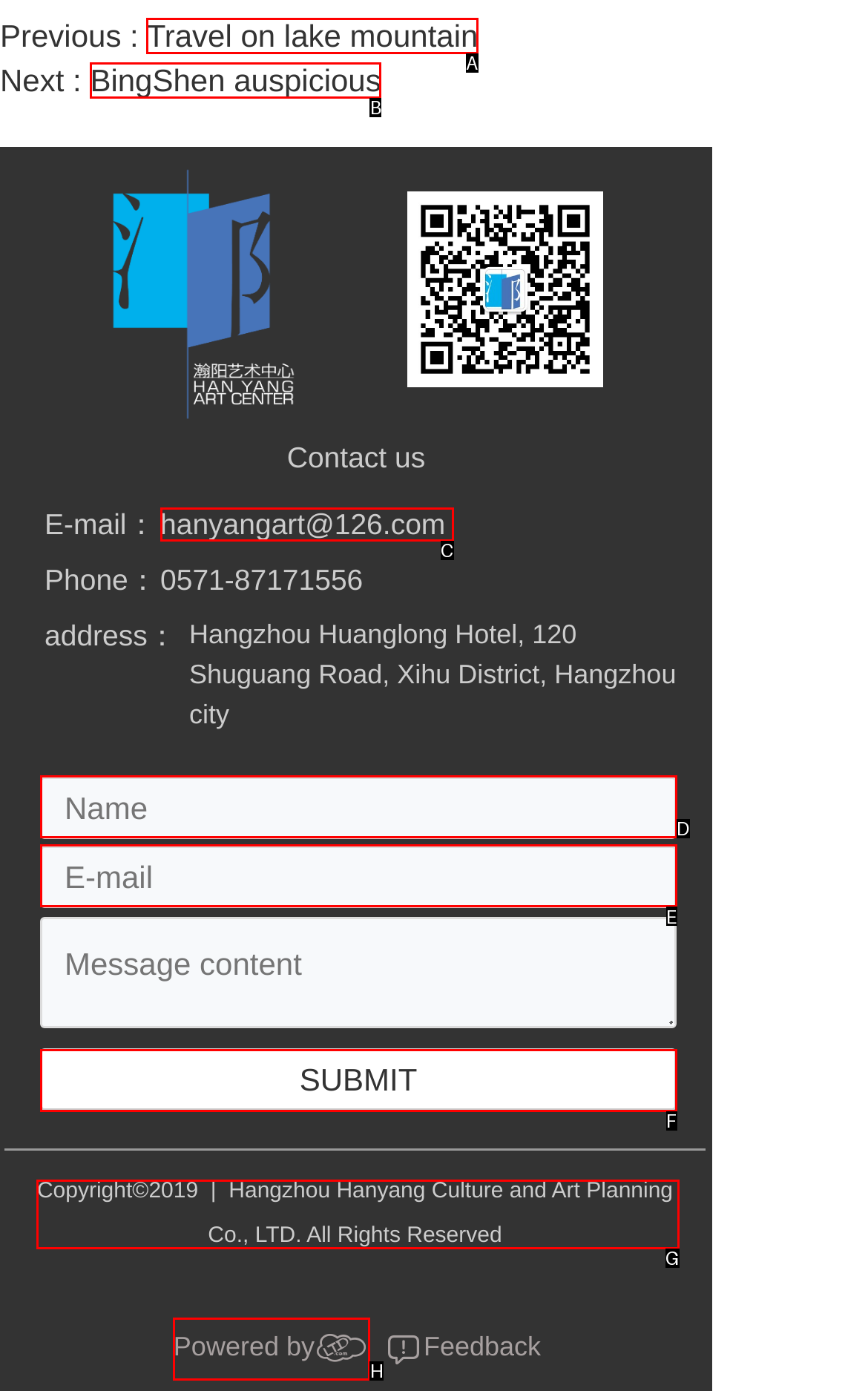Tell me which one HTML element best matches the description: name="E-mail" placeholder="E-mail" Answer with the option's letter from the given choices directly.

E